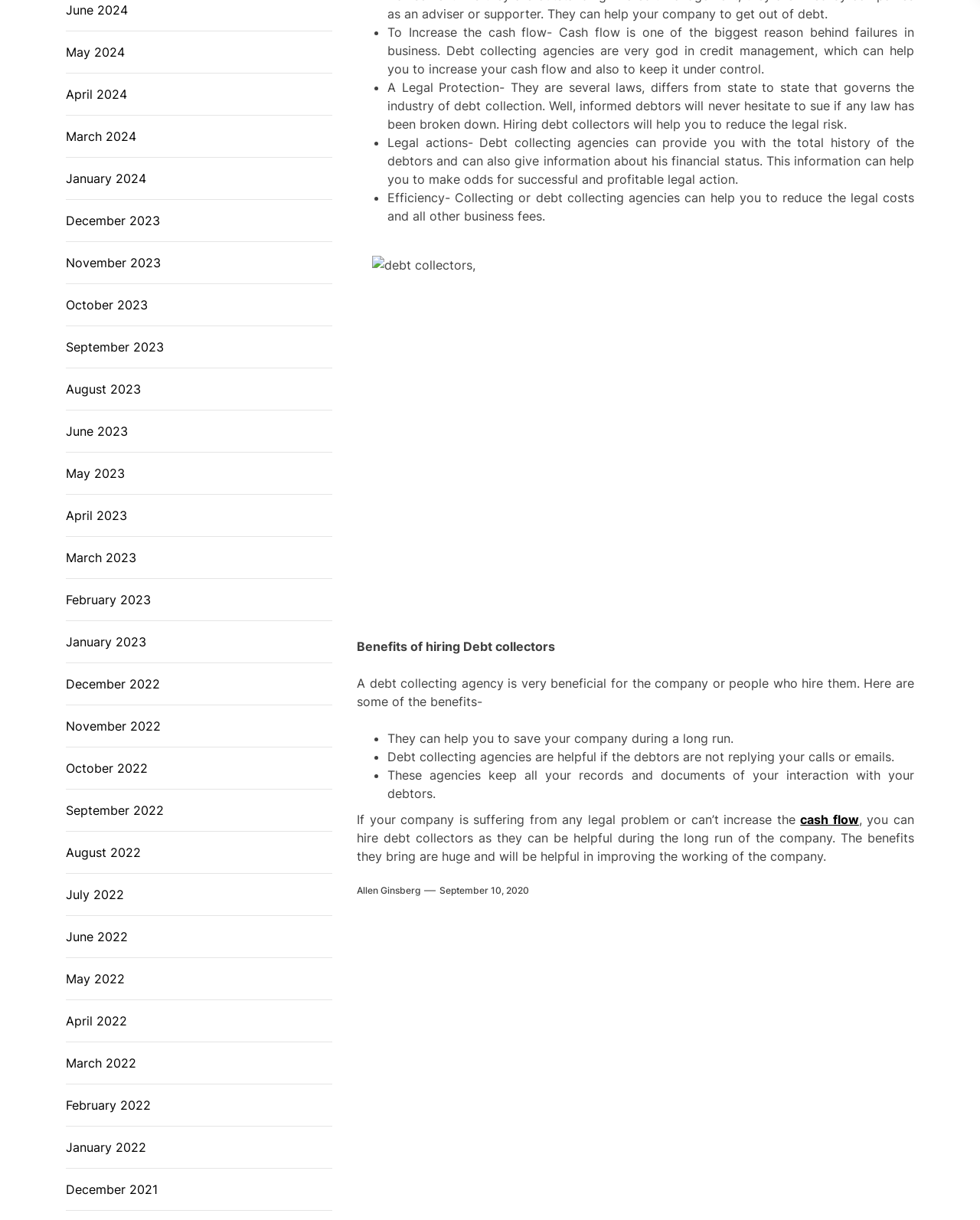Please answer the following question using a single word or phrase: 
What can debt collecting agencies help with?

Saving the company